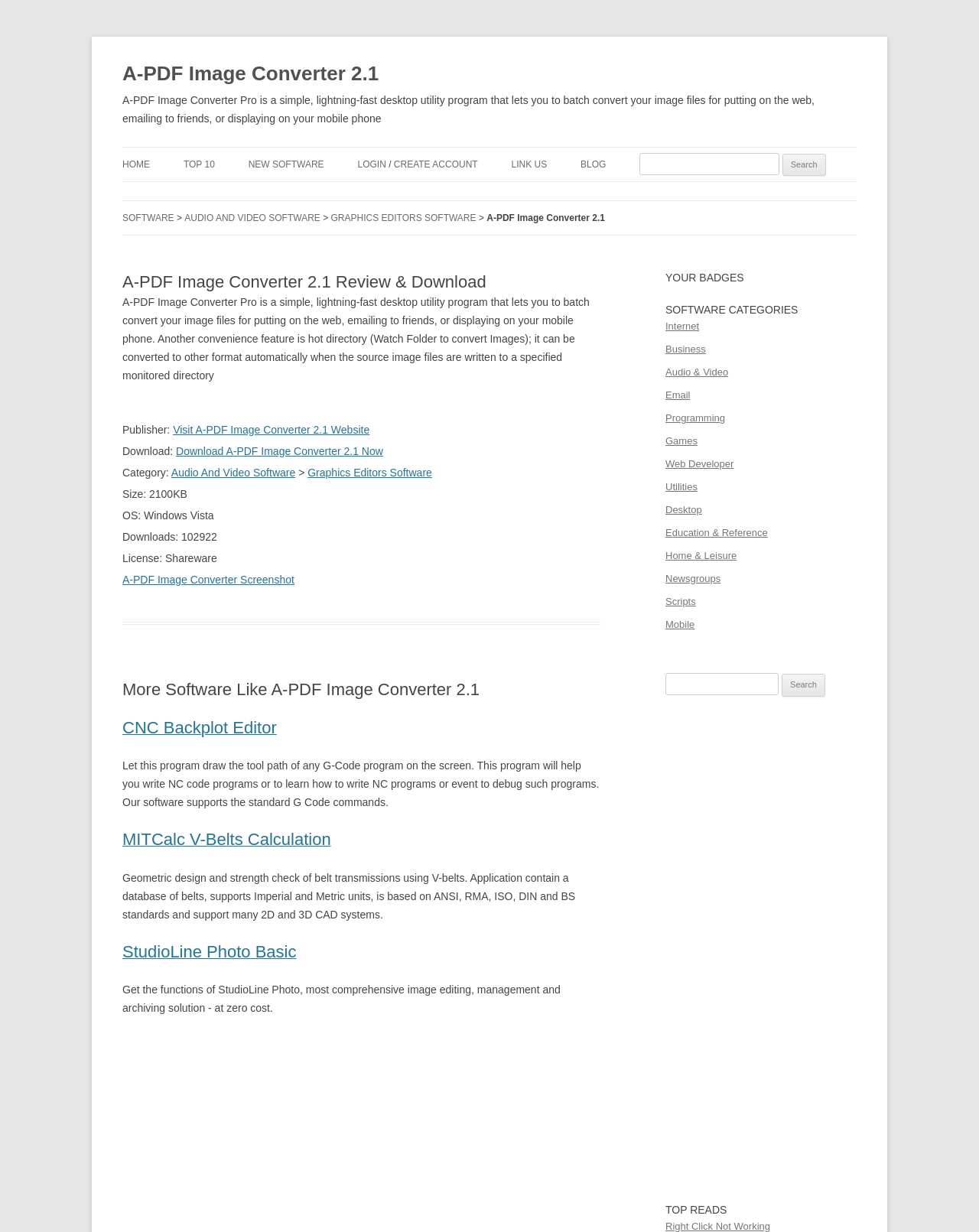Generate a thorough explanation of the webpage's elements.

This webpage is a review and download page for A-PDF Image Converter 2.1 software. At the top, there is a heading with the software name and a link to download it. Below the heading, there is a brief description of the software, which is a simple and fast desktop utility program for batch converting image files.

On the top navigation bar, there are several links, including "HOME", "TOP 10", "NEW SOFTWARE", "LOGIN", "CREATE ACCOUNT", "LINK US", and "BLOG". Next to the navigation bar, there is a search box with a label "Search for:" and a button to submit the search query.

On the left side of the page, there is a main section that contains the software review and download information. The section is divided into several parts, including a heading with the software name and a brief description, a section with the software's publisher, download link, category, size, operating system, number of downloads, and license type. There is also a link to view a screenshot of the software.

Below the software review section, there are several sections that recommend other software similar to A-PDF Image Converter 2.1, each with a heading, a brief description, and a link to download the software.

On the right side of the page, there is a section with the title "YOUR BADGES" and a section with the title "SOFTWARE CATEGORIES" that lists various software categories, including "Internet", "Business", "Audio & Video", and others. Each category has a link to a corresponding page. There is also a search box with a label "Search for:" and a button to submit the search query.

At the bottom of the page, there is a section with the title "TOP READS" and a link to an article titled "Right Click Not Working".